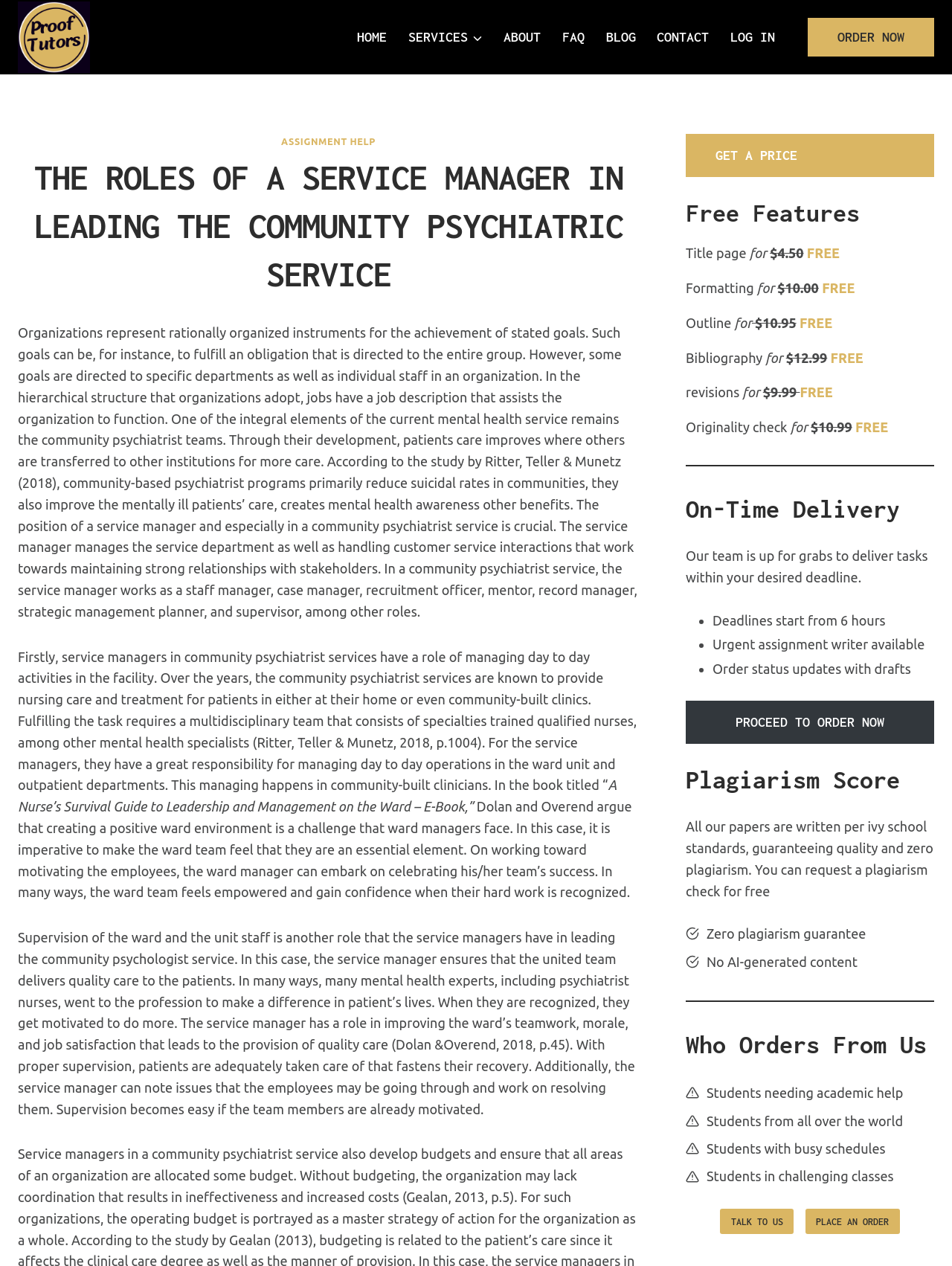Please respond to the question using a single word or phrase:
What is the role of a service manager in a community psychiatrist service?

managing day to day activities